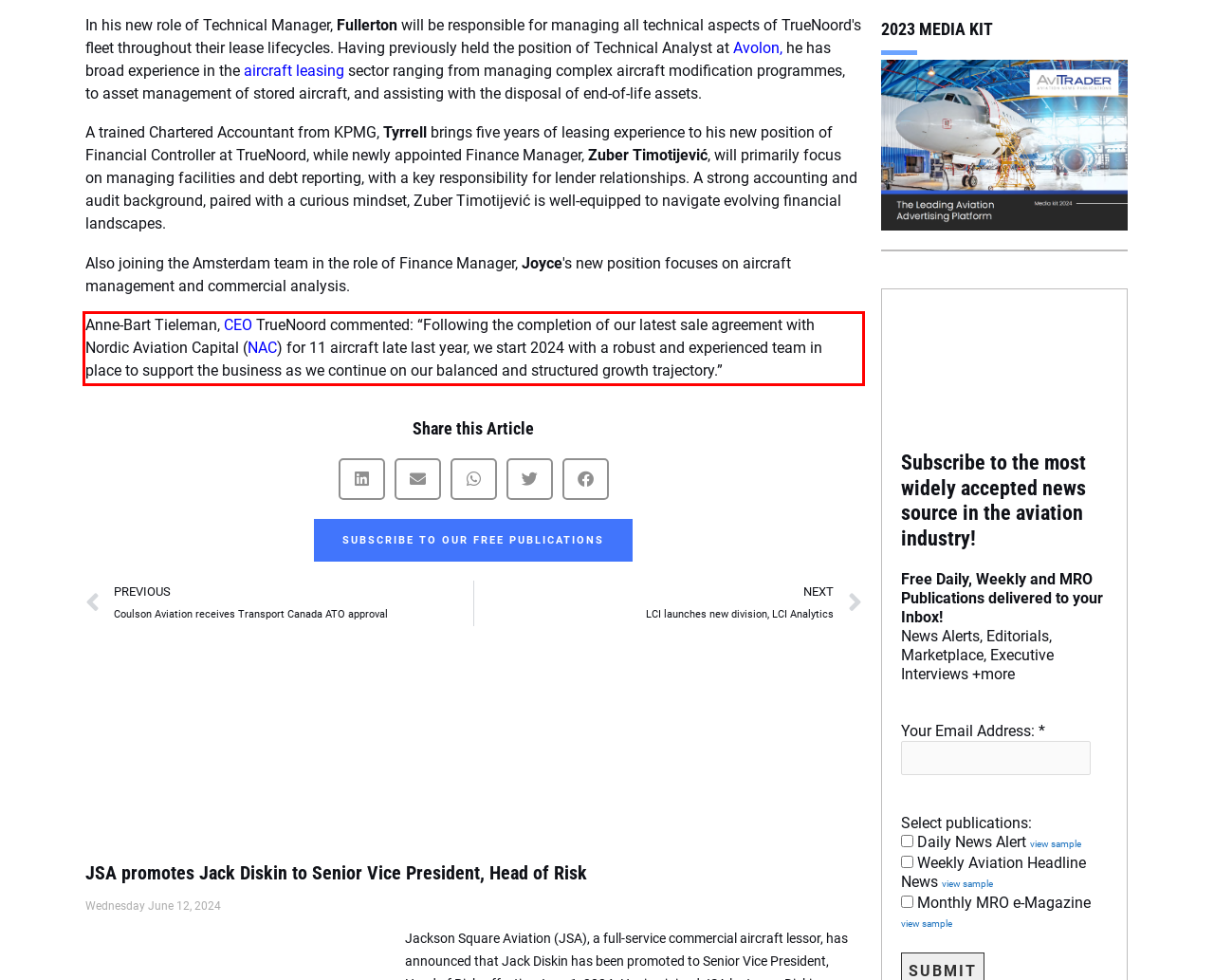You are provided with a webpage screenshot that includes a red rectangle bounding box. Extract the text content from within the bounding box using OCR.

Anne-Bart Tieleman, CEO TrueNoord commented: “Following the completion of our latest sale agreement with Nordic Aviation Capital (NAC) for 11 aircraft late last year, we start 2024 with a robust and experienced team in place to support the business as we continue on our balanced and structured growth trajectory.”